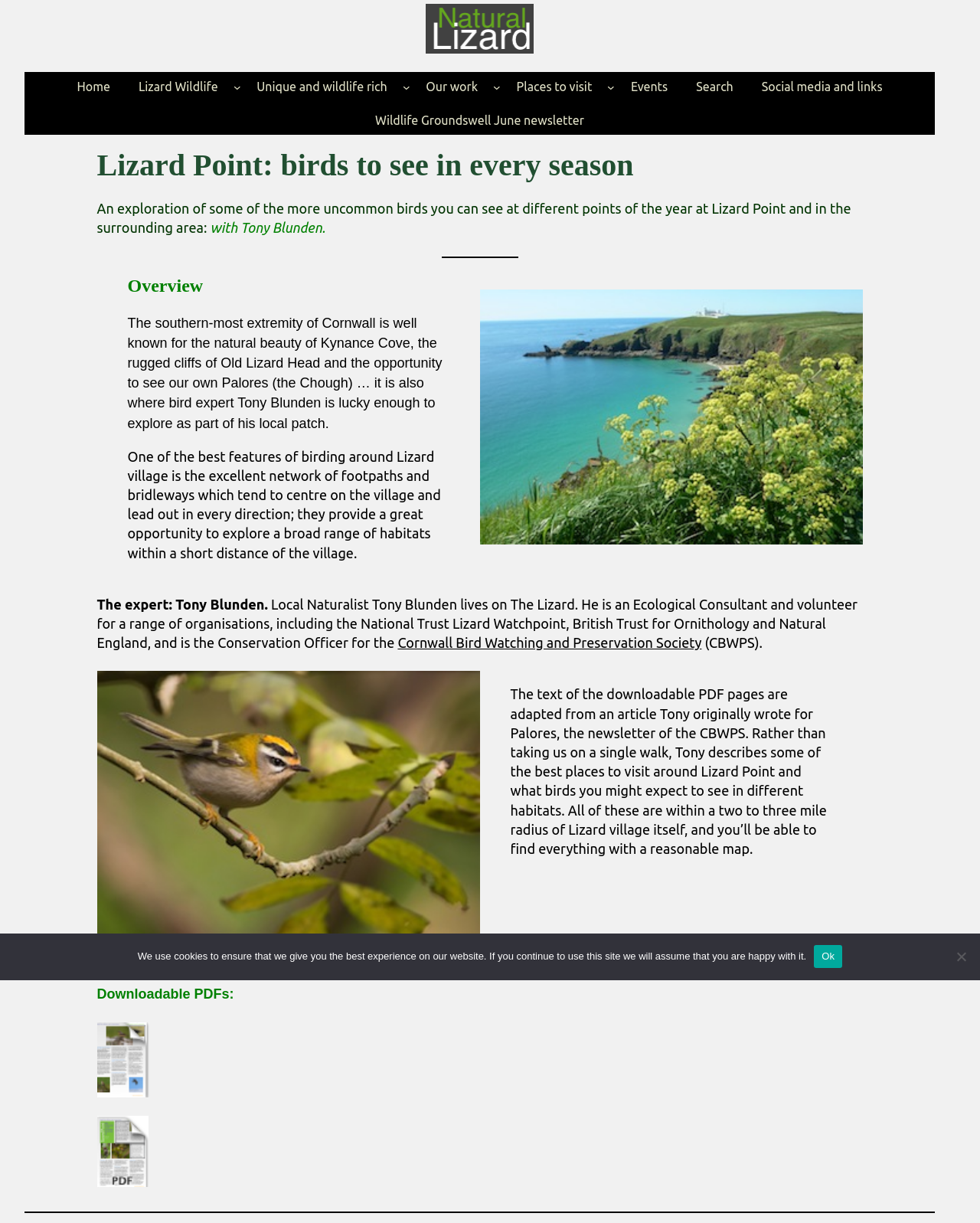What is the format of the downloadable content mentioned in the article?
Based on the image, provide your answer in one word or phrase.

PDF